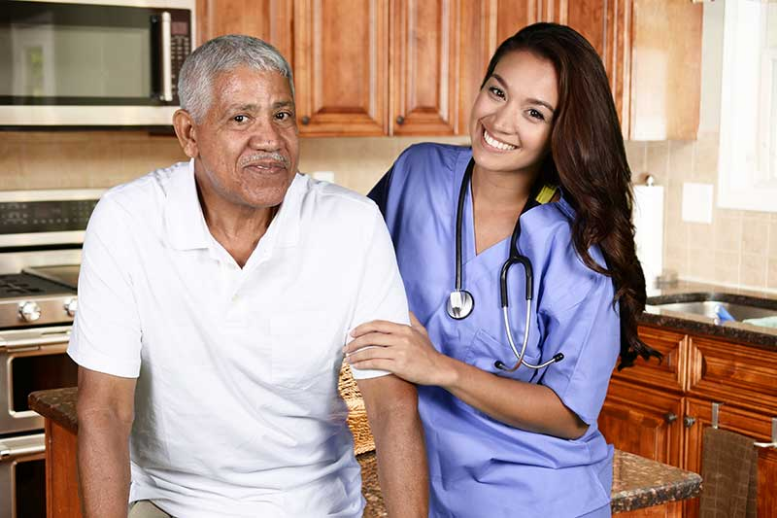Explain in detail what you see in the image.

The image depicts a senior man and a caregiver in a warm, inviting kitchen environment. The elderly man, dressed in a white polo shirt, sits comfortably on the edge of a counter, looking content and relaxed. Beside him stands a young female caregiver, wearing a light blue uniform with a stethoscope around her neck, exuding warmth and reassurance. Her friendly smile complements the supportive gesture of her hand resting on the man's shoulder, symbolizing care and companionship. The background features modern kitchen appliances and rich wooden cabinetry, highlighting a homely atmosphere that underscores the importance of post-discharge home care for seniors. This visual representation reflects the challenges and emotional dynamics families face when caring for loved ones after hospital discharge.